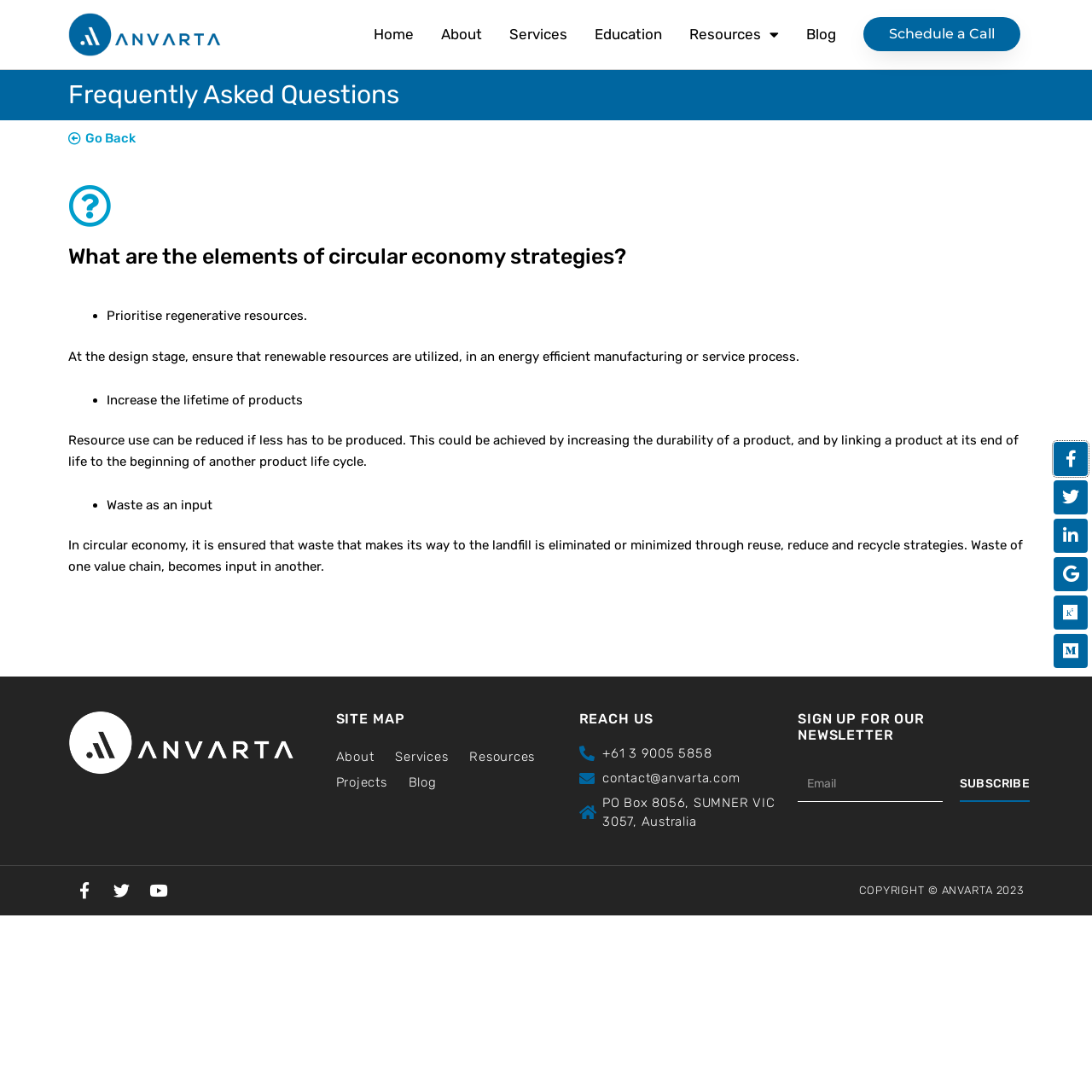What is the contact email of the website?
Please answer the question with as much detail and depth as you can.

The contact email of the website can be found in the 'REACH US' section at the bottom of the webpage, which lists the email address as contact@anvarta.com.